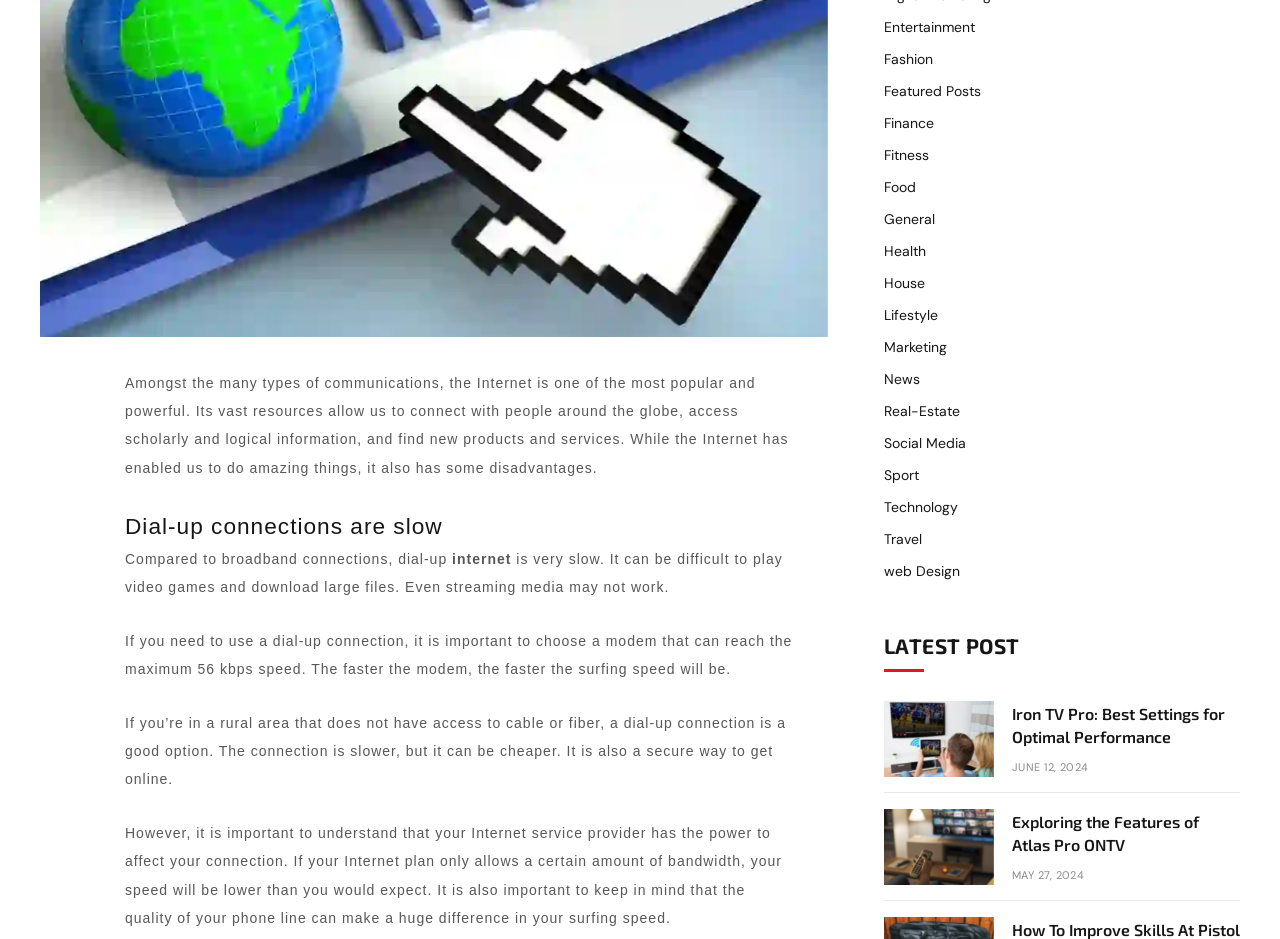Predict the bounding box of the UI element that fits this description: "web Design".

[0.691, 0.598, 0.75, 0.62]